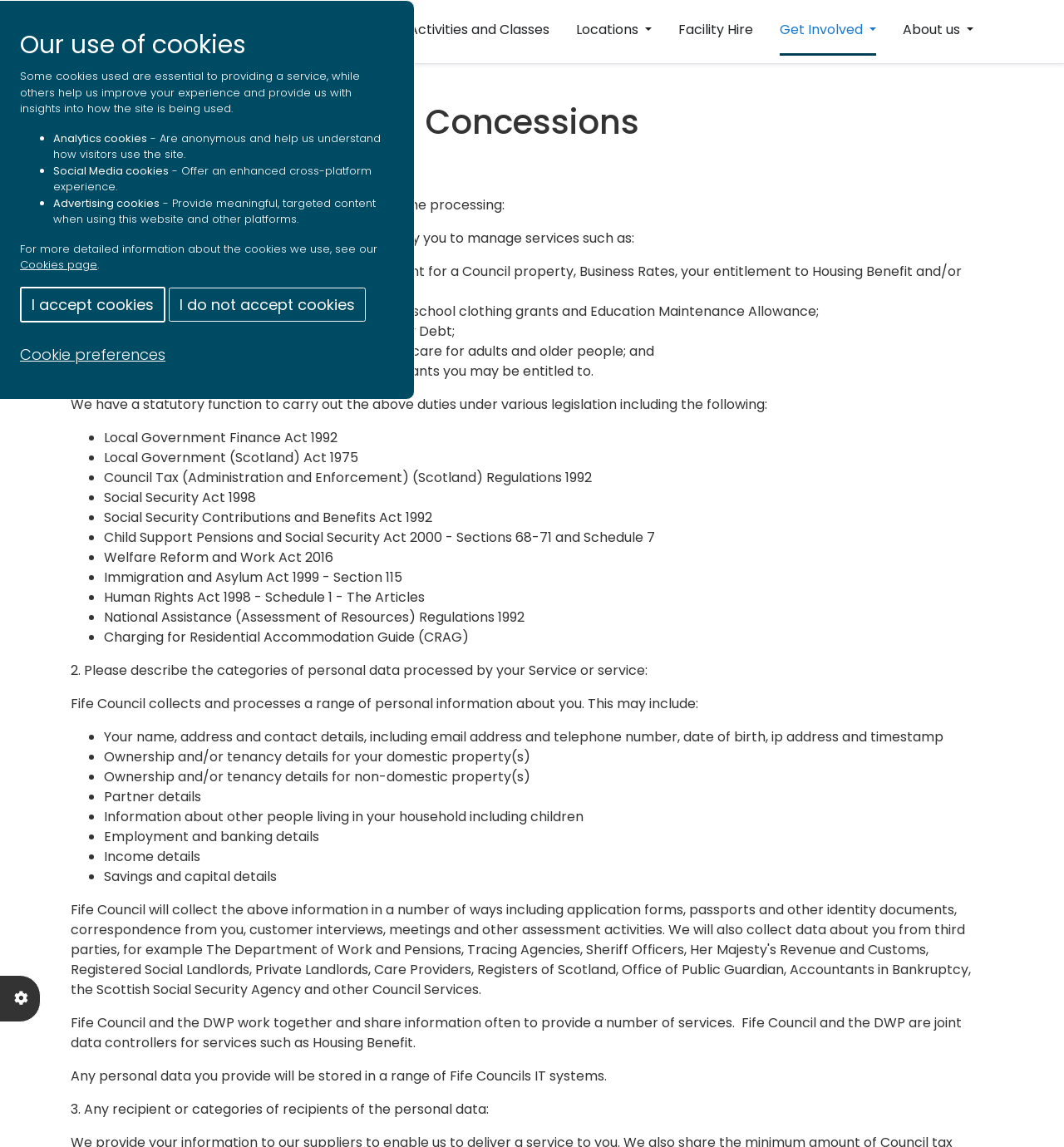Can you specify the bounding box coordinates for the region that should be clicked to fulfill this instruction: "Go to Home".

[0.322, 0.006, 0.359, 0.049]